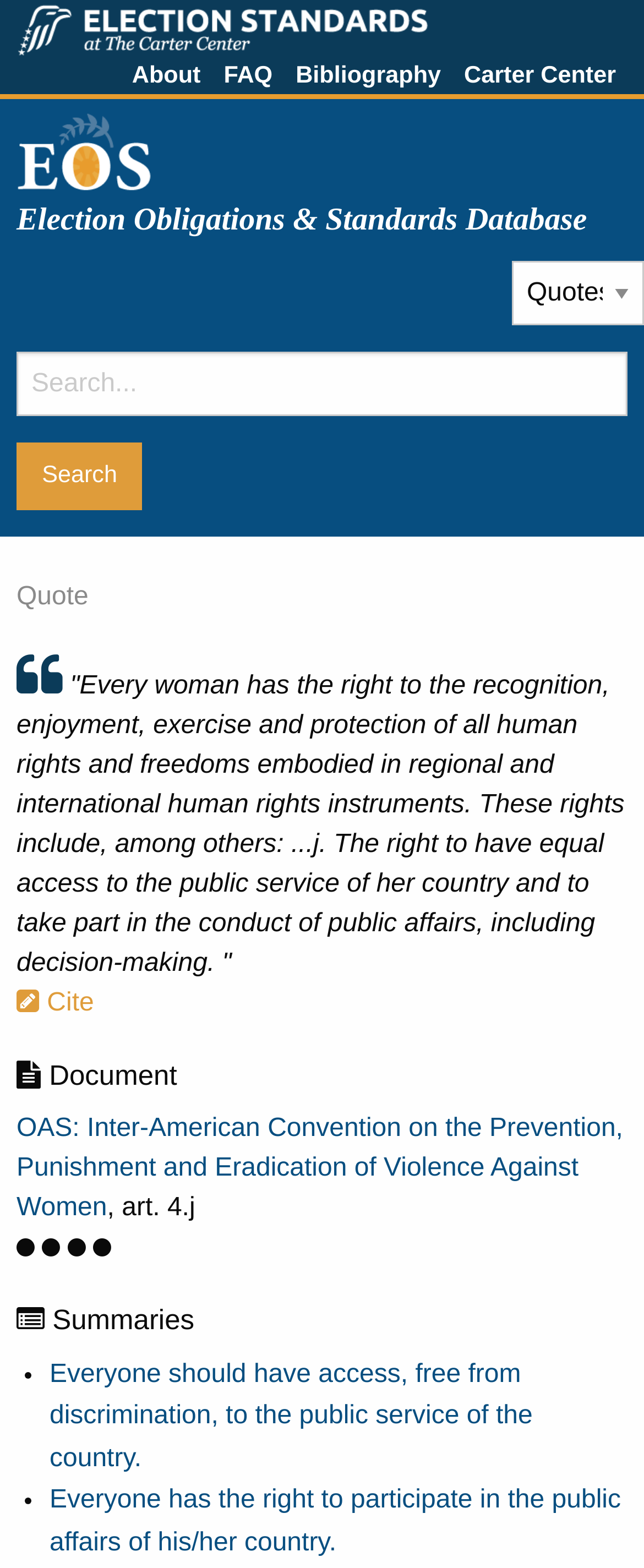How many links are there in the main navigation menu?
Offer a detailed and exhaustive answer to the question.

The webpage has four links in the main navigation menu, namely 'About', 'FAQ', 'Bibliography', and 'Carter Center'.